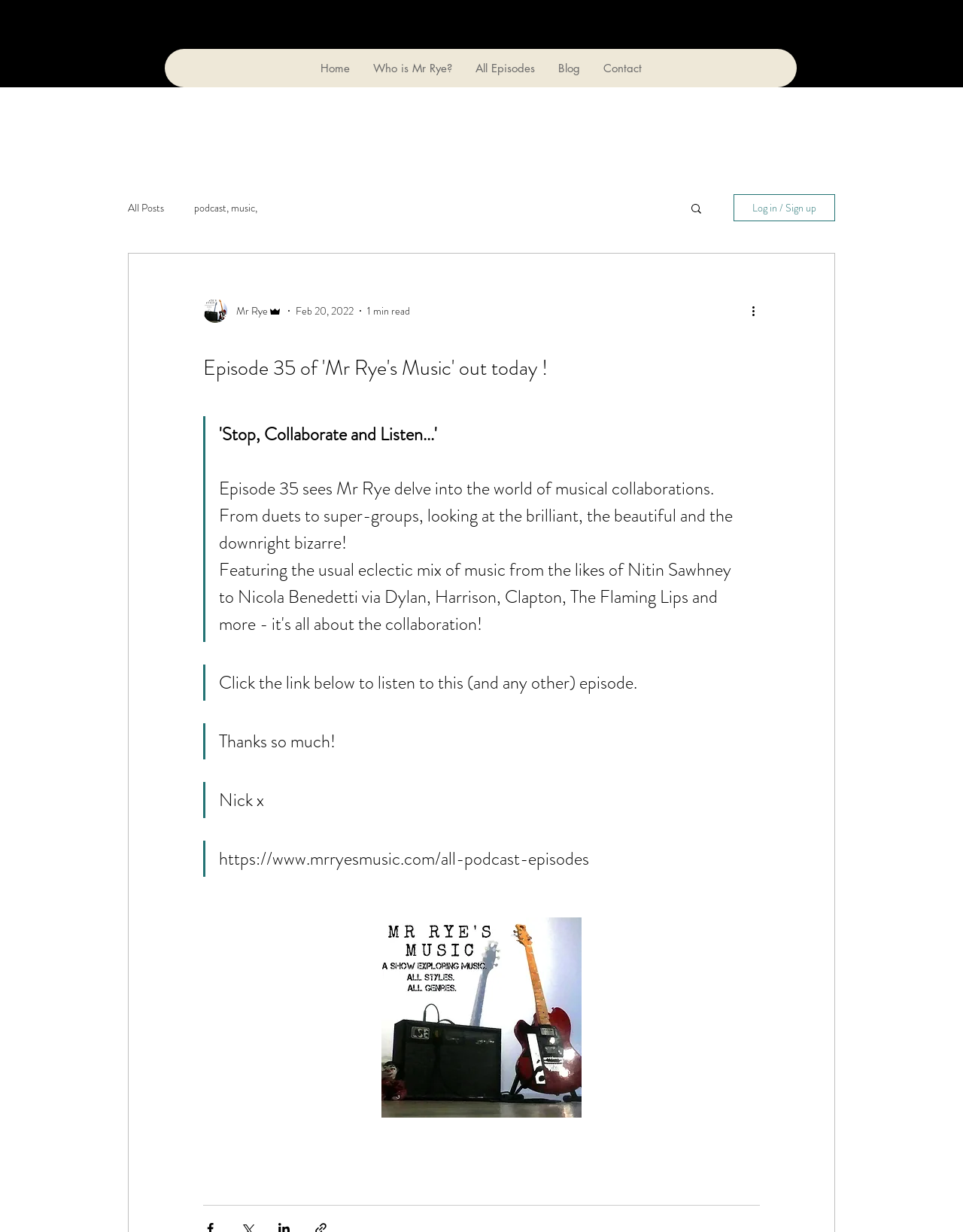Identify the bounding box coordinates for the UI element described as follows: Log in / Sign up. Use the format (top-left x, top-left y, bottom-right x, bottom-right y) and ensure all values are floating point numbers between 0 and 1.

[0.762, 0.158, 0.867, 0.18]